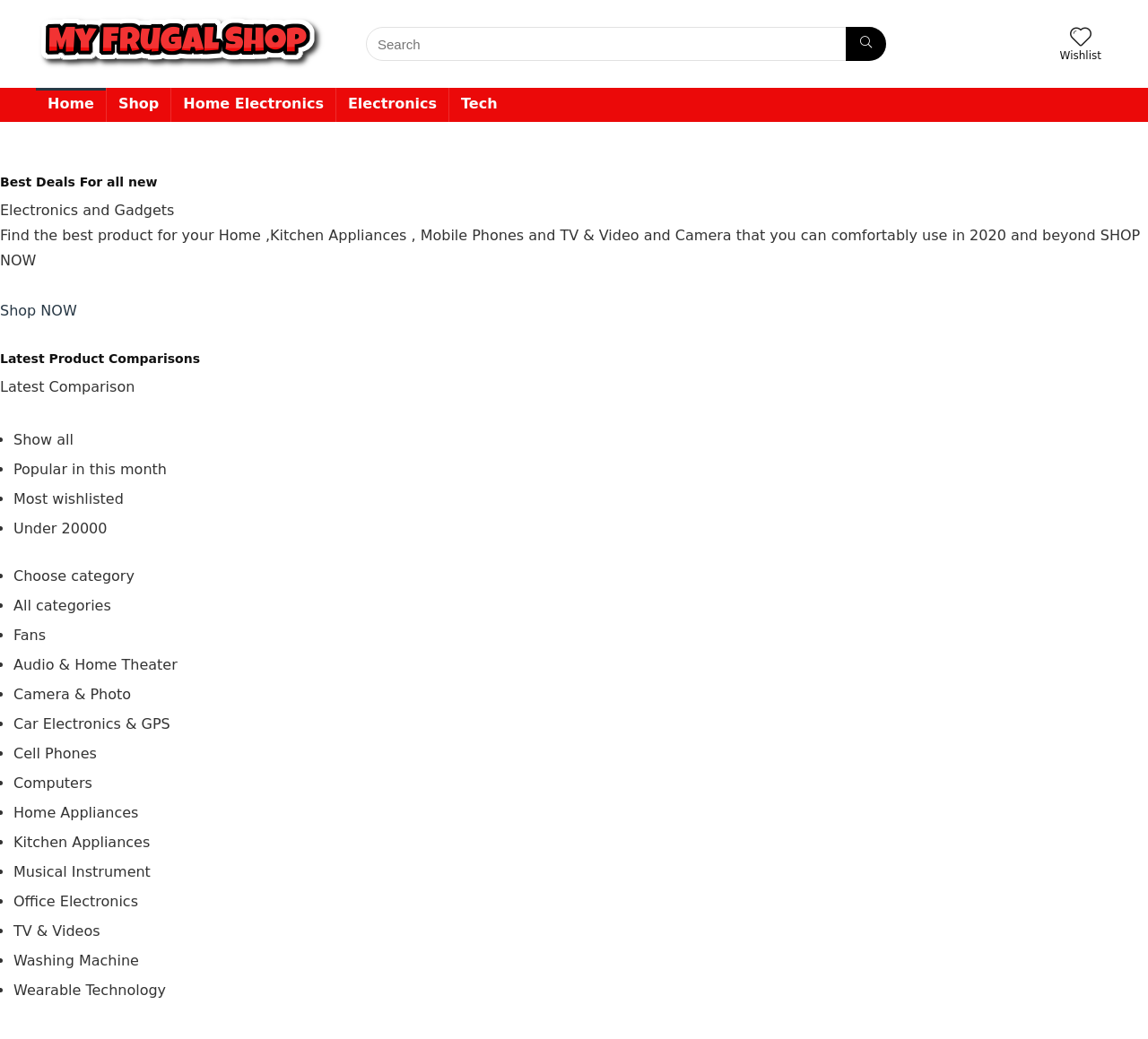Pinpoint the bounding box coordinates of the clickable area needed to execute the instruction: "View Electronics products". The coordinates should be specified as four float numbers between 0 and 1, i.e., [left, top, right, bottom].

[0.293, 0.085, 0.391, 0.117]